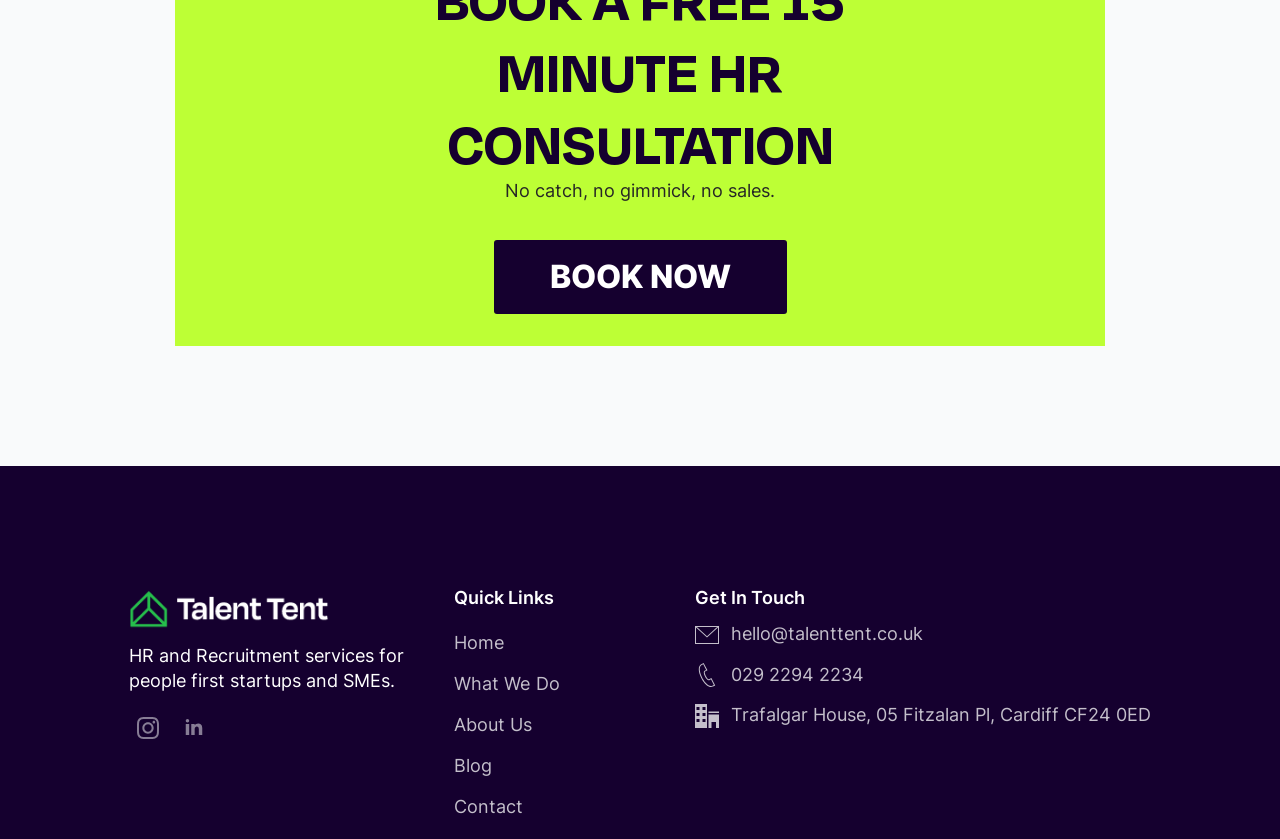Locate the bounding box coordinates of the clickable region necessary to complete the following instruction: "Visit the Home page". Provide the coordinates in the format of four float numbers between 0 and 1, i.e., [left, top, right, bottom].

[0.354, 0.742, 0.543, 0.79]